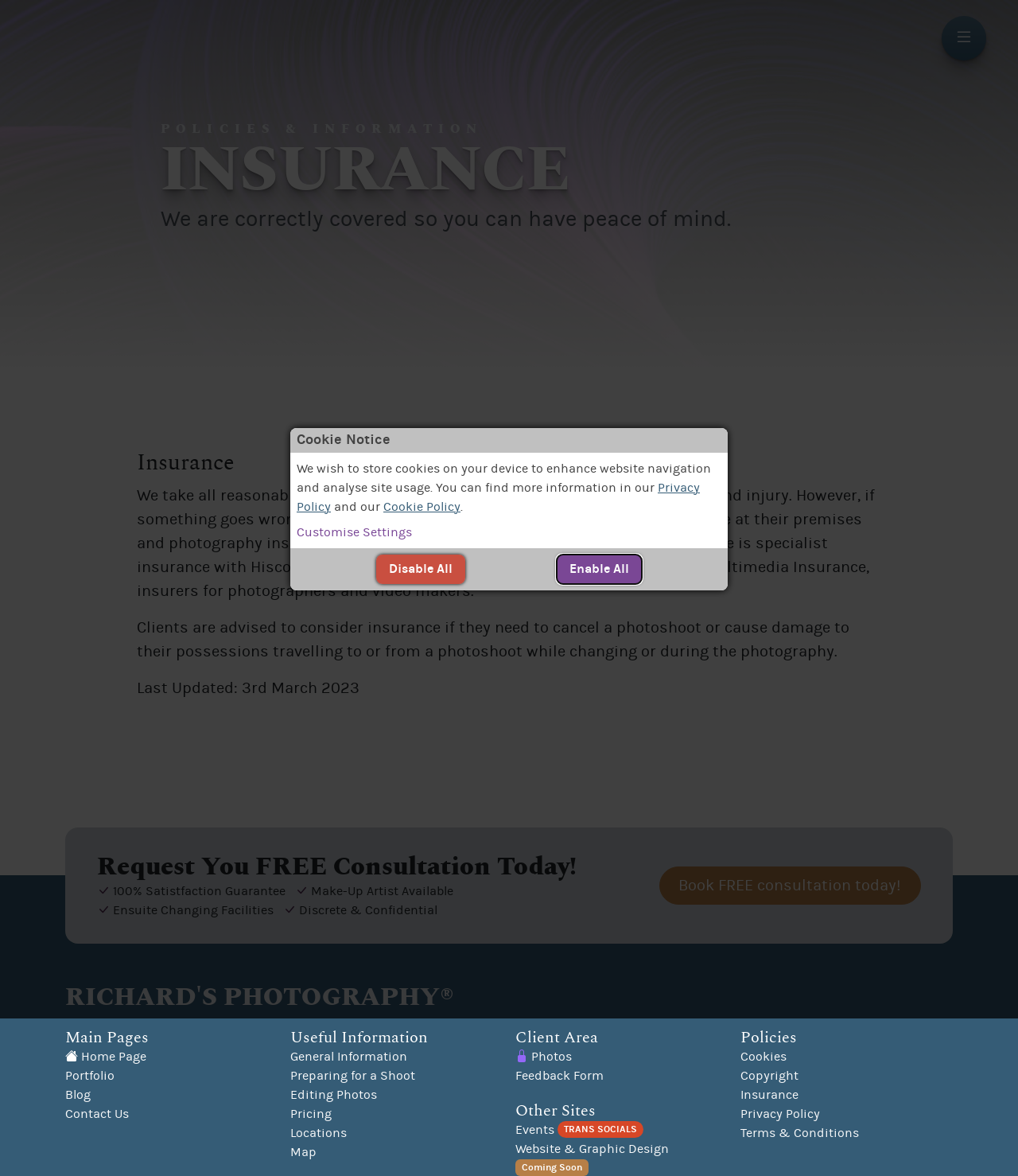Identify the bounding box coordinates of the element to click to follow this instruction: 'View the portfolio'. Ensure the coordinates are four float values between 0 and 1, provided as [left, top, right, bottom].

[0.064, 0.909, 0.112, 0.921]